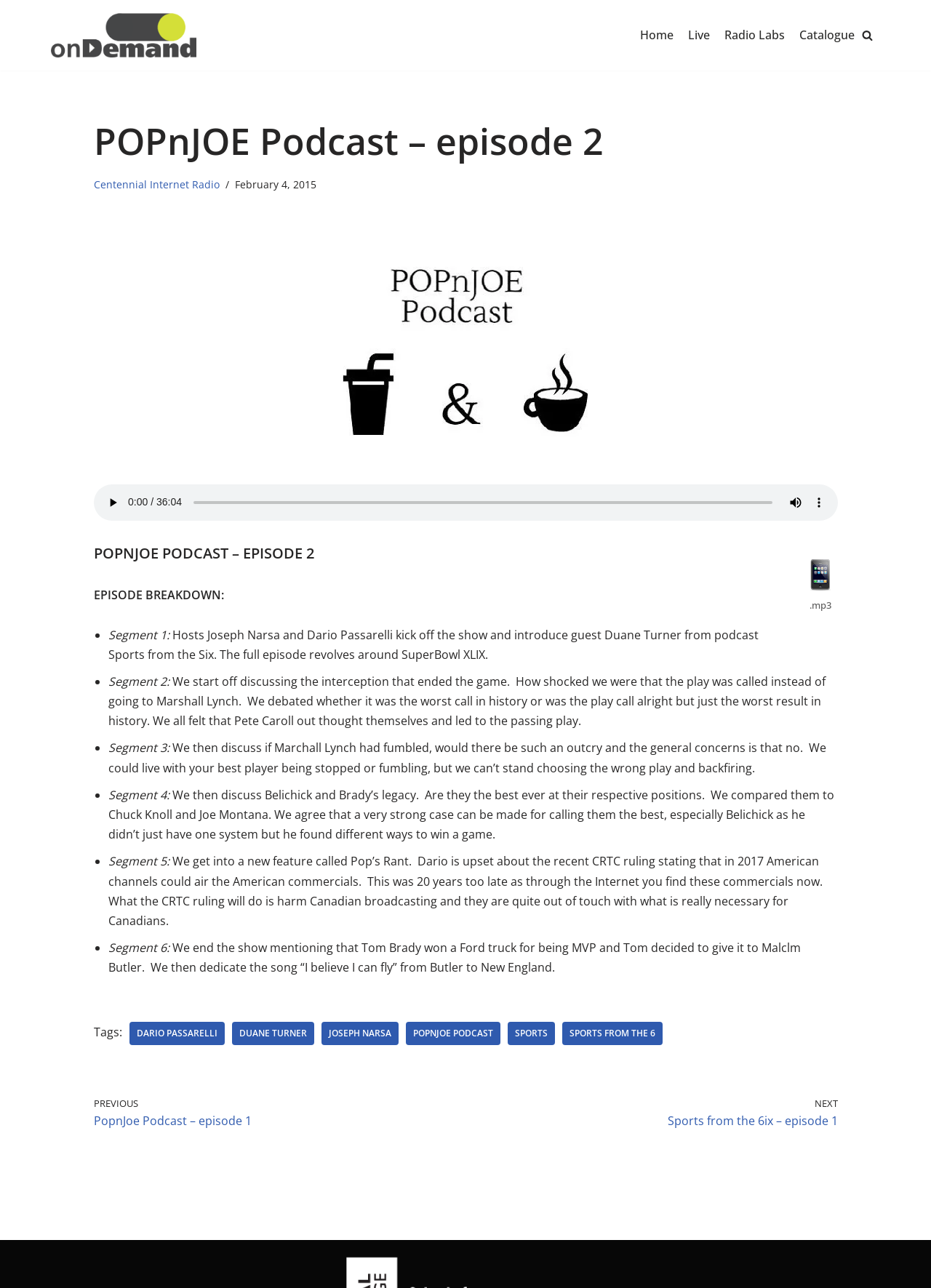Find the bounding box coordinates of the clickable area required to complete the following action: "download the mp3 file".

[0.862, 0.45, 0.9, 0.462]